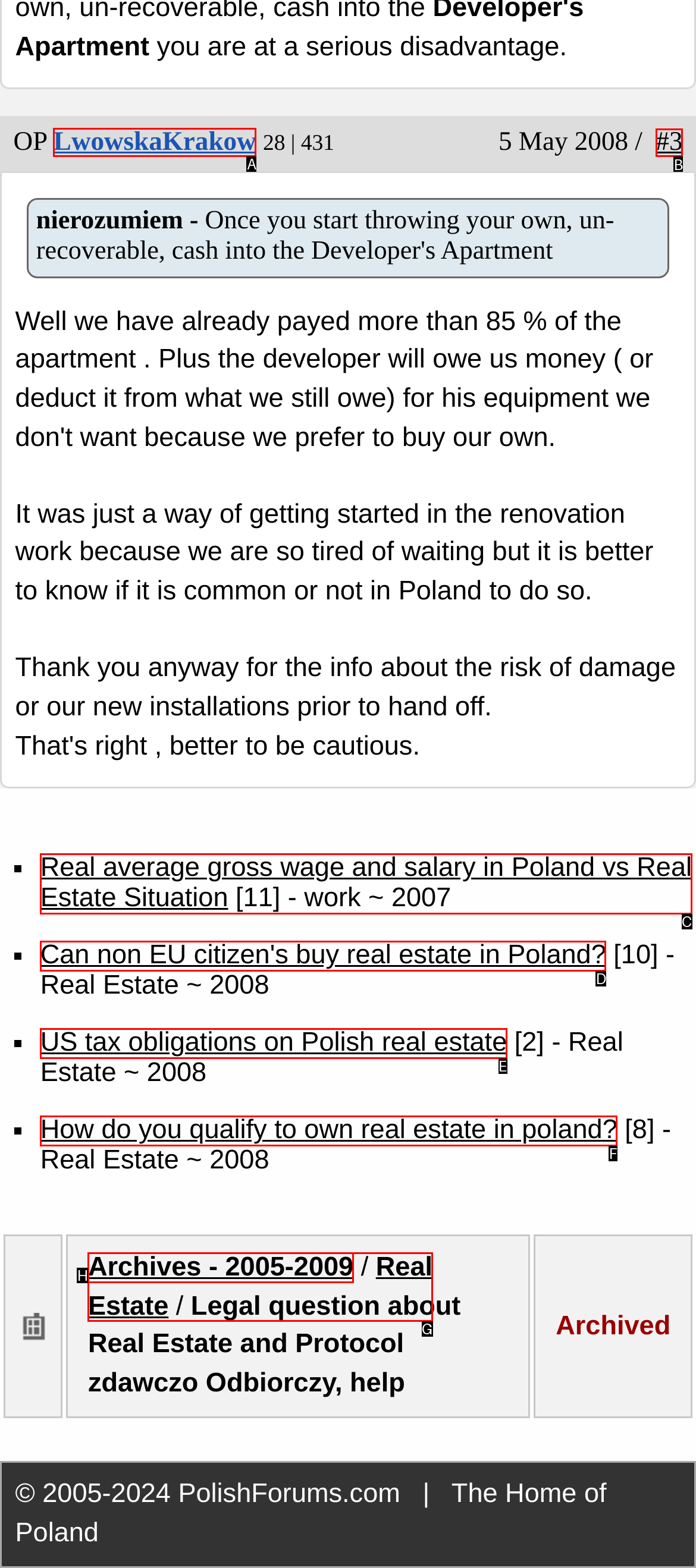Point out which HTML element you should click to fulfill the task: Click on the link '#3'.
Provide the option's letter from the given choices.

B